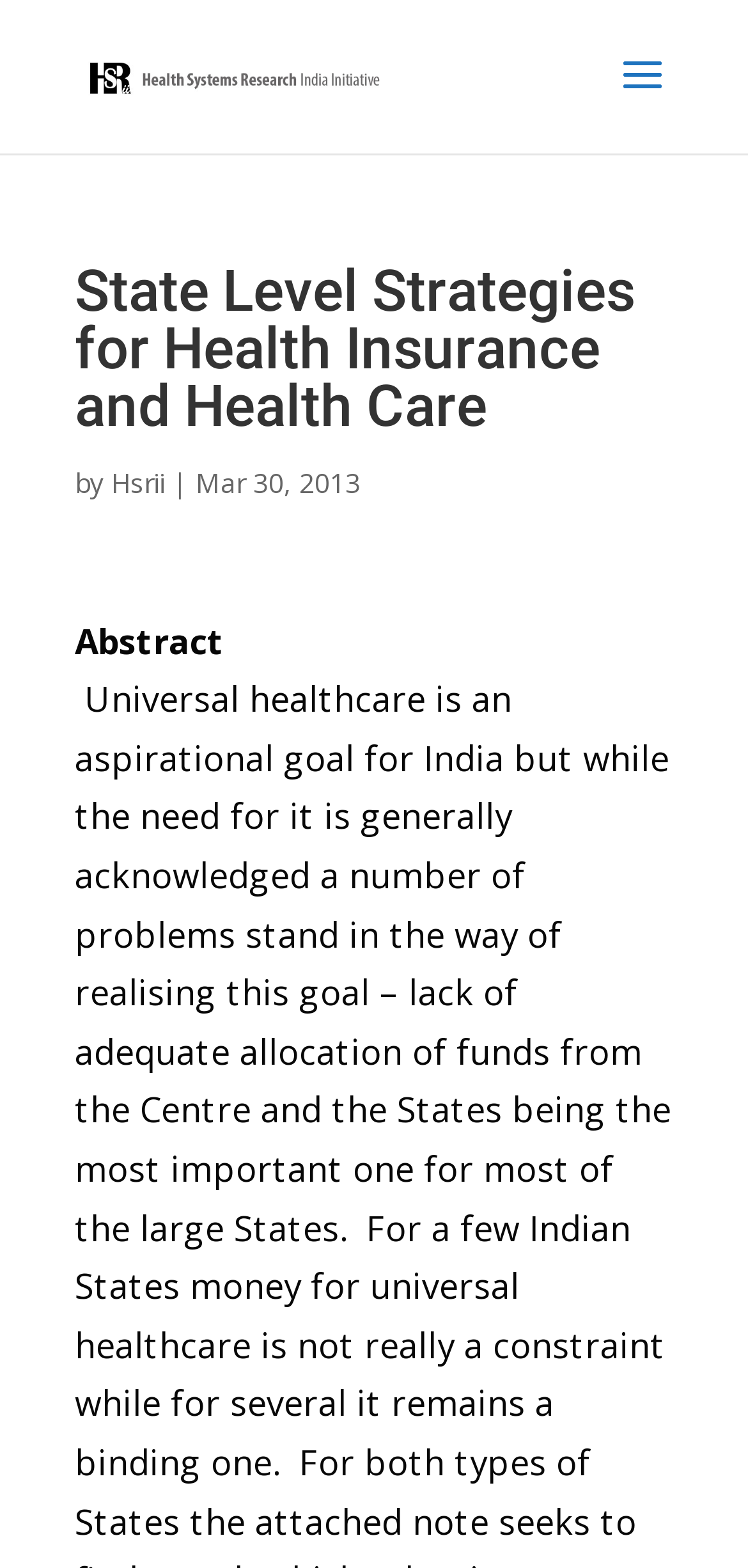What is the category of the content?
Based on the image, answer the question with a single word or brief phrase.

Health Insurance and Health Care